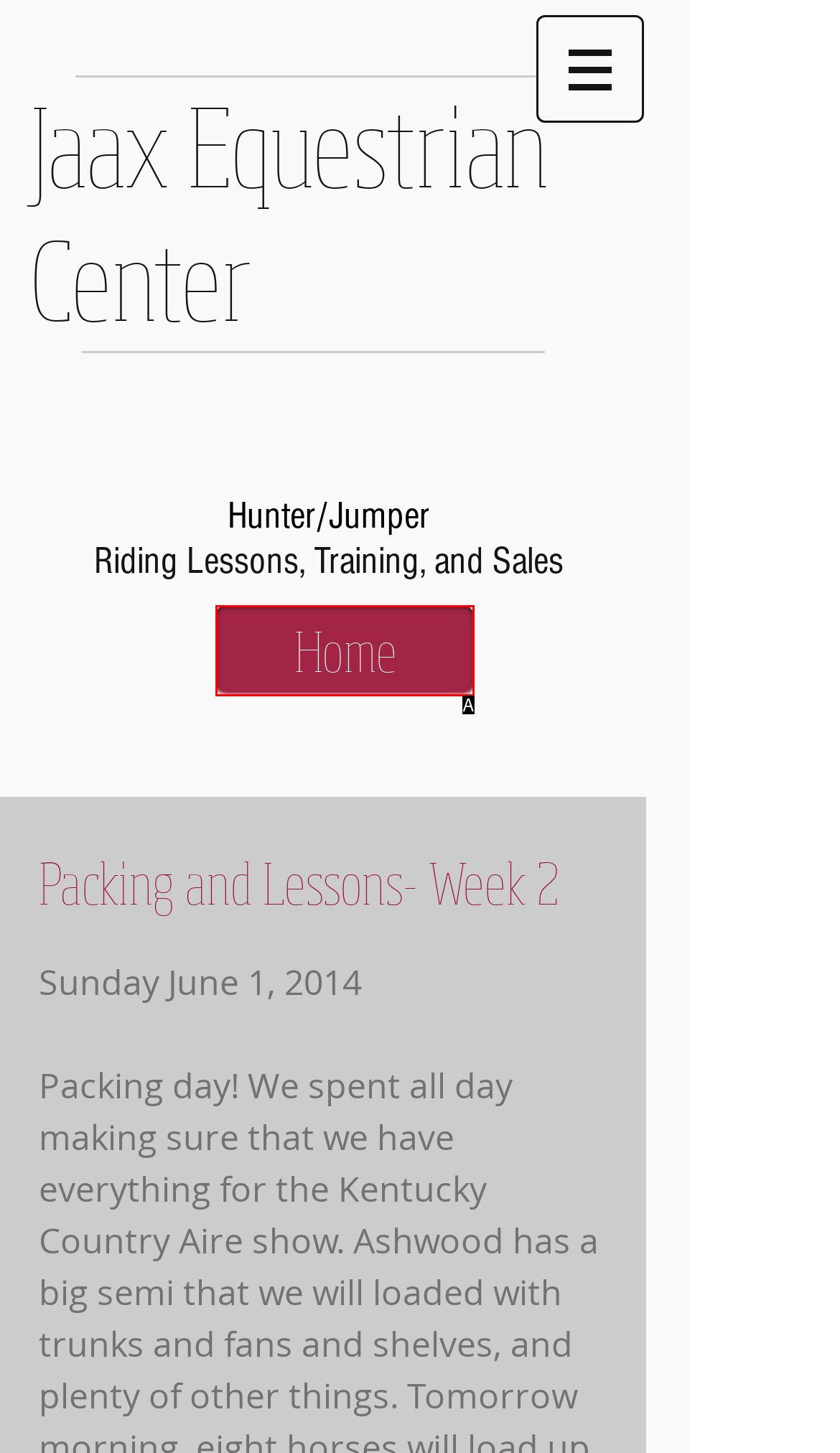From the description: Search, select the HTML element that fits best. Reply with the letter of the appropriate option.

None